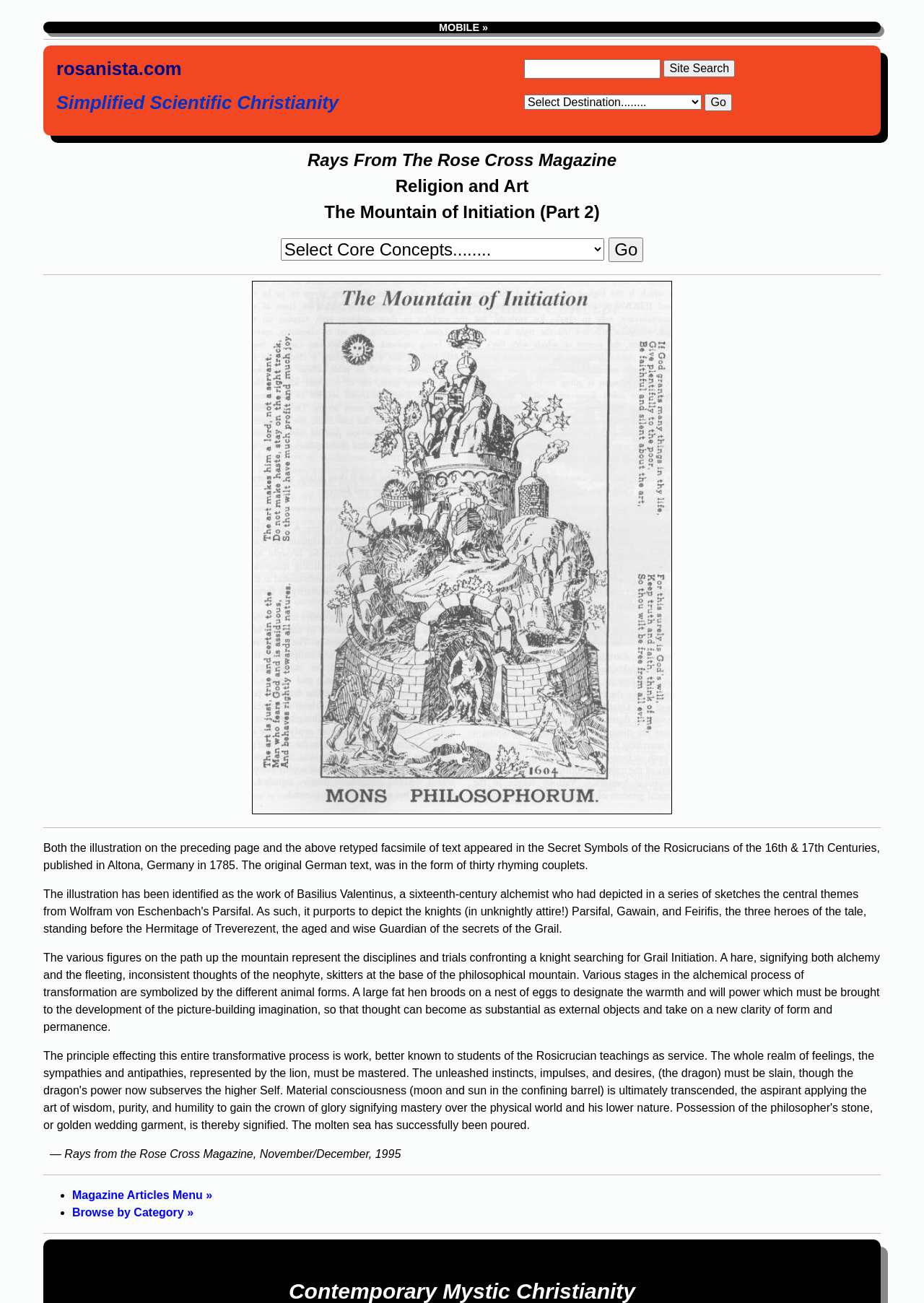Using the format (top-left x, top-left y, bottom-right x, bottom-right y), and given the element description, identify the bounding box coordinates within the screenshot: parent_node: Select Core Concepts........ value="Go"

[0.659, 0.182, 0.696, 0.201]